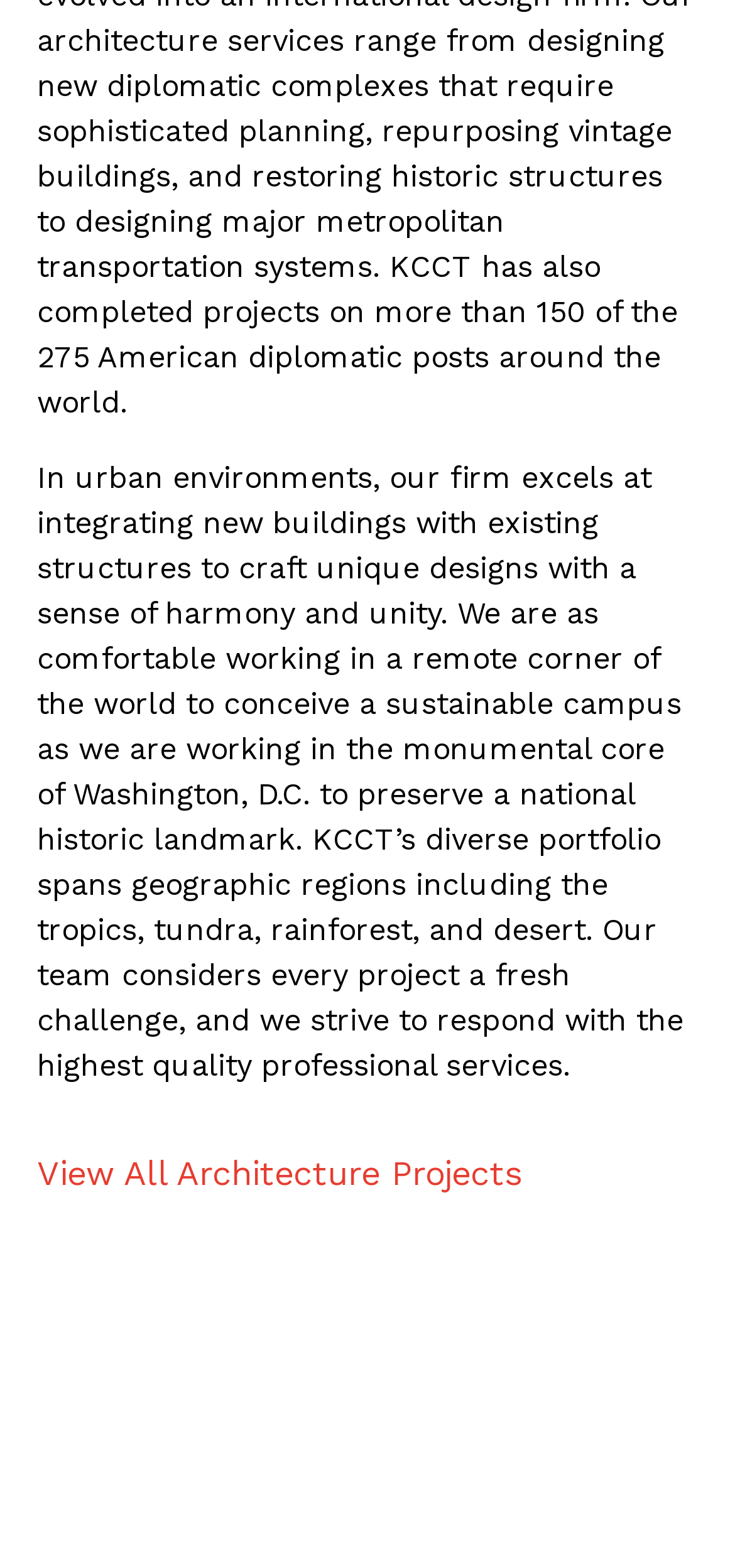Identify the bounding box coordinates for the UI element described as: "Middle East". The coordinates should be provided as four floats between 0 and 1: [left, top, right, bottom].

[0.0, 0.28, 0.051, 0.352]